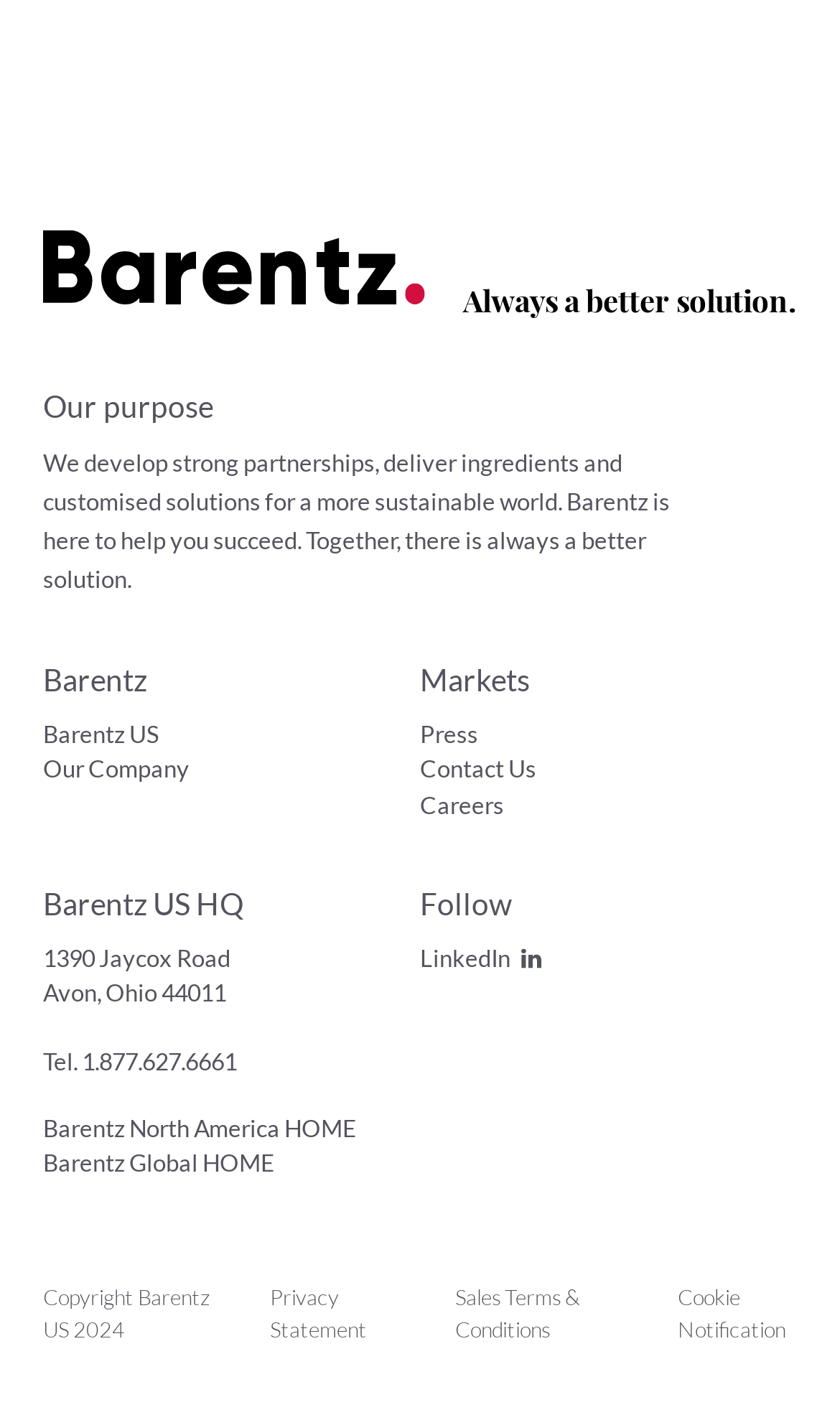Please locate the clickable area by providing the bounding box coordinates to follow this instruction: "Click on 'Our Company'".

[0.051, 0.532, 0.5, 0.557]